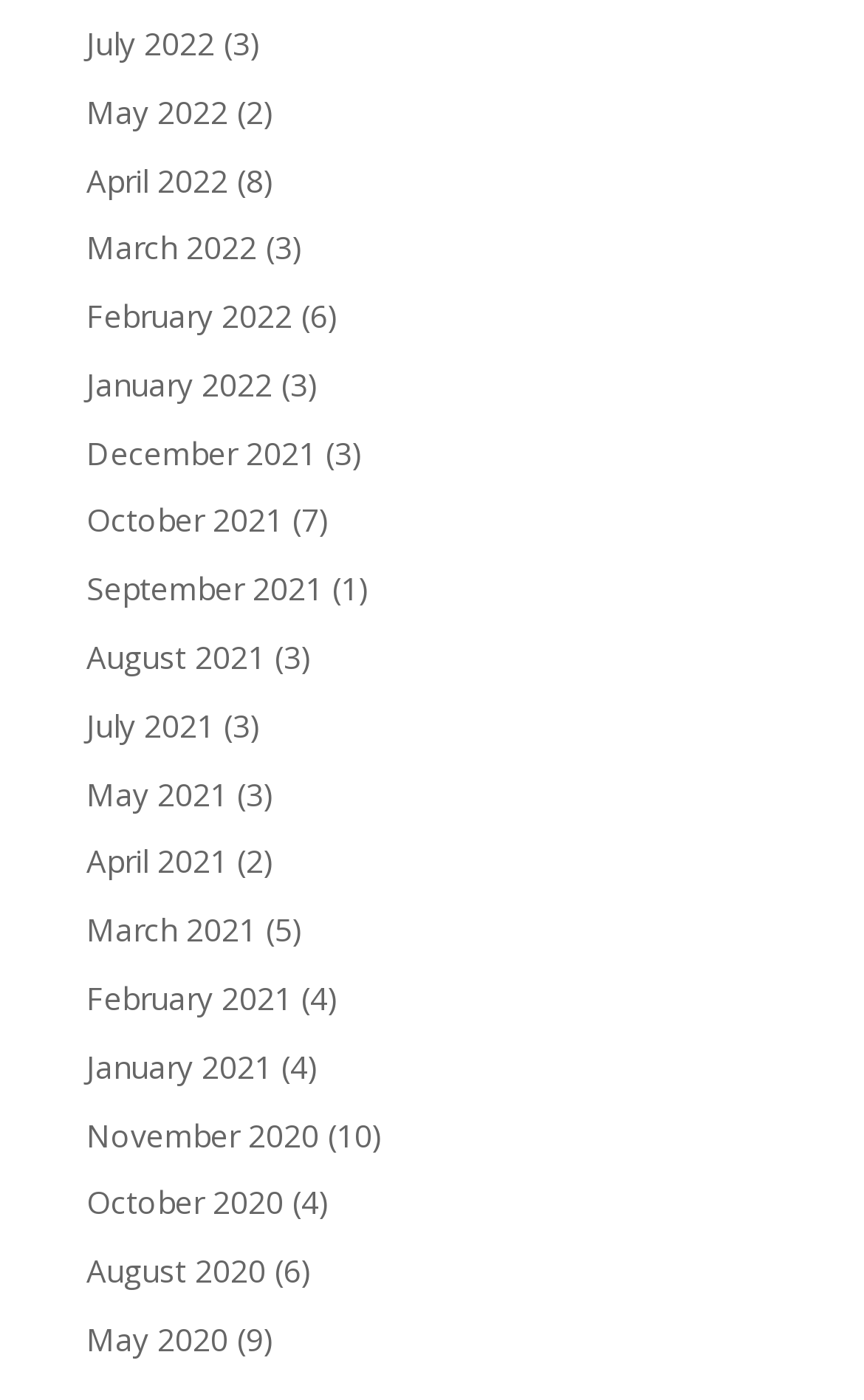Please specify the bounding box coordinates of the clickable region necessary for completing the following instruction: "View May 2022". The coordinates must consist of four float numbers between 0 and 1, i.e., [left, top, right, bottom].

[0.1, 0.064, 0.264, 0.094]